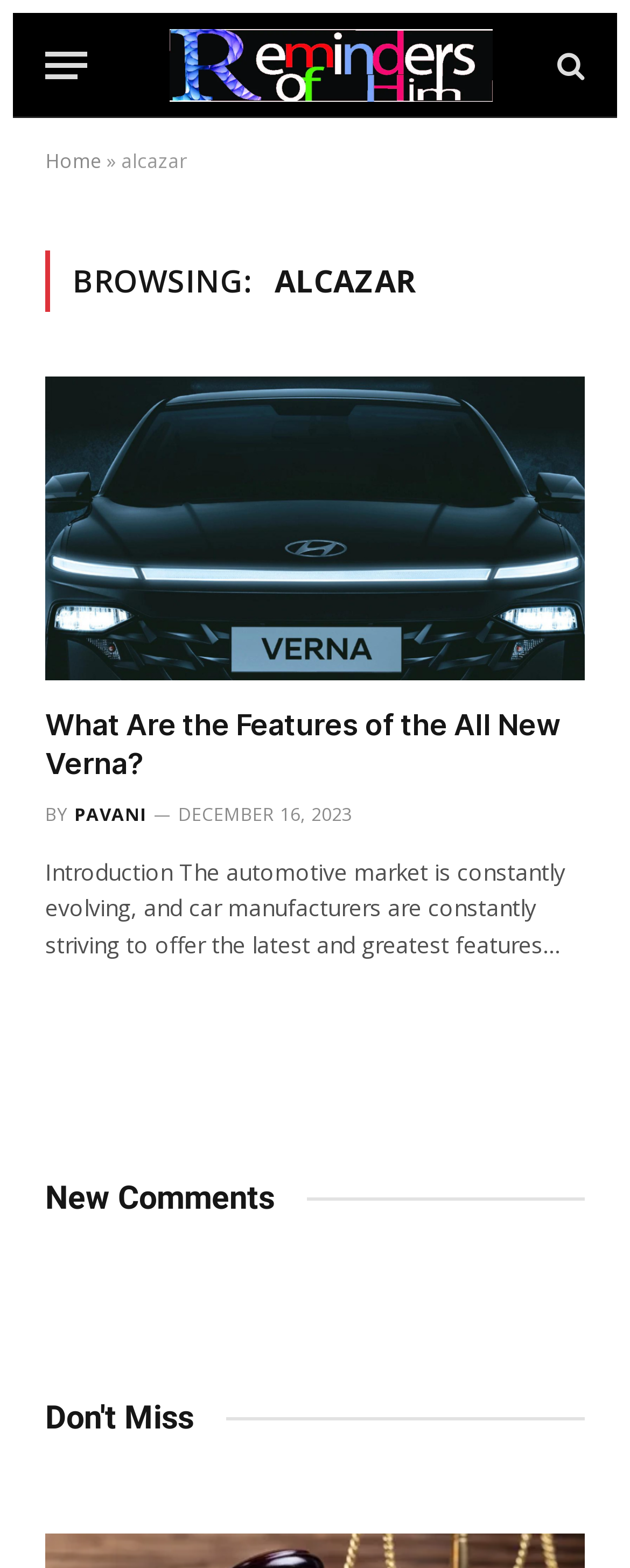What is the name of the author of the article?
Examine the screenshot and reply with a single word or phrase.

PAVANI